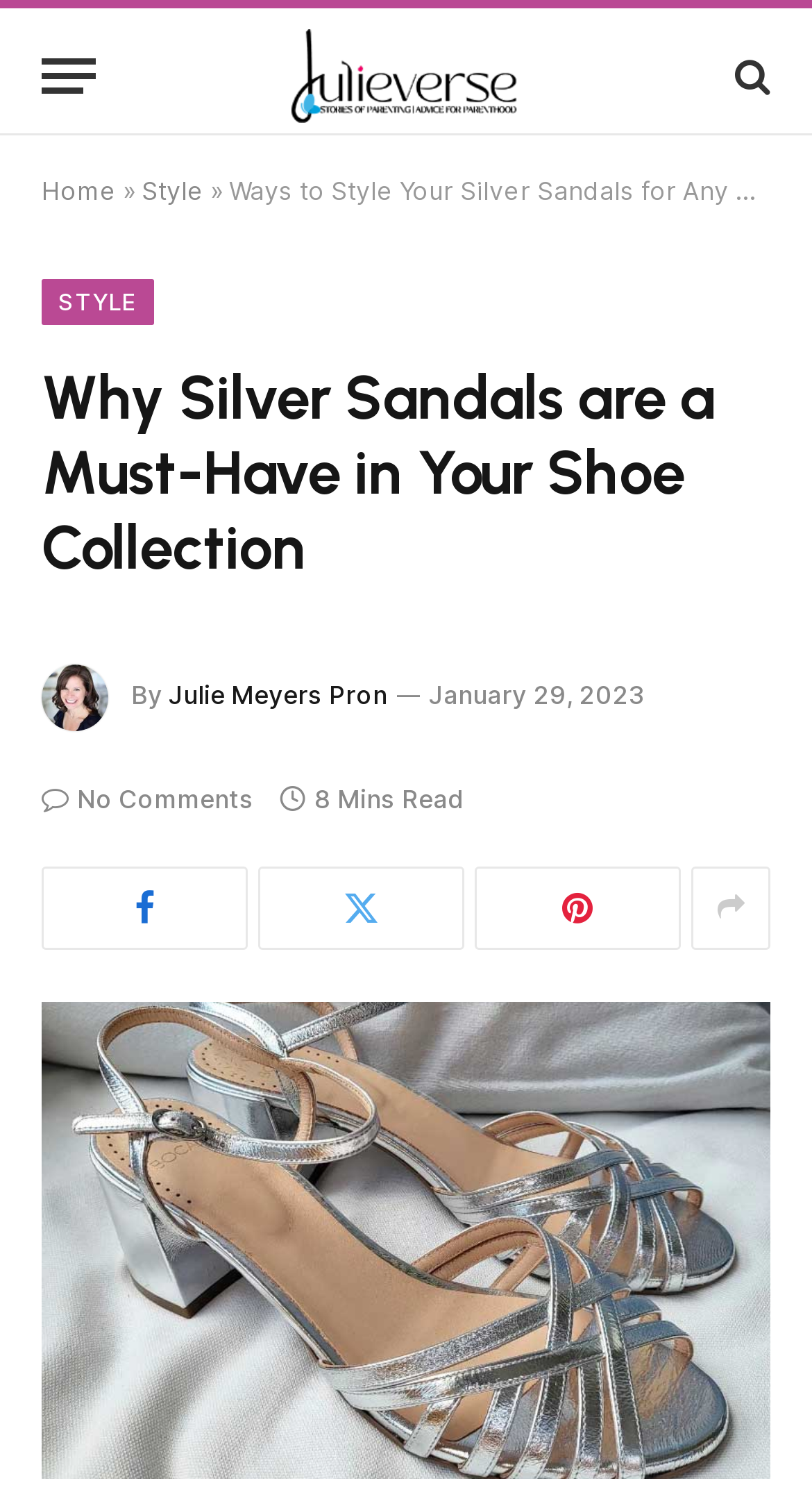Please provide the bounding box coordinates for the element that needs to be clicked to perform the instruction: "Click the menu button". The coordinates must consist of four float numbers between 0 and 1, formatted as [left, top, right, bottom].

[0.051, 0.019, 0.118, 0.082]